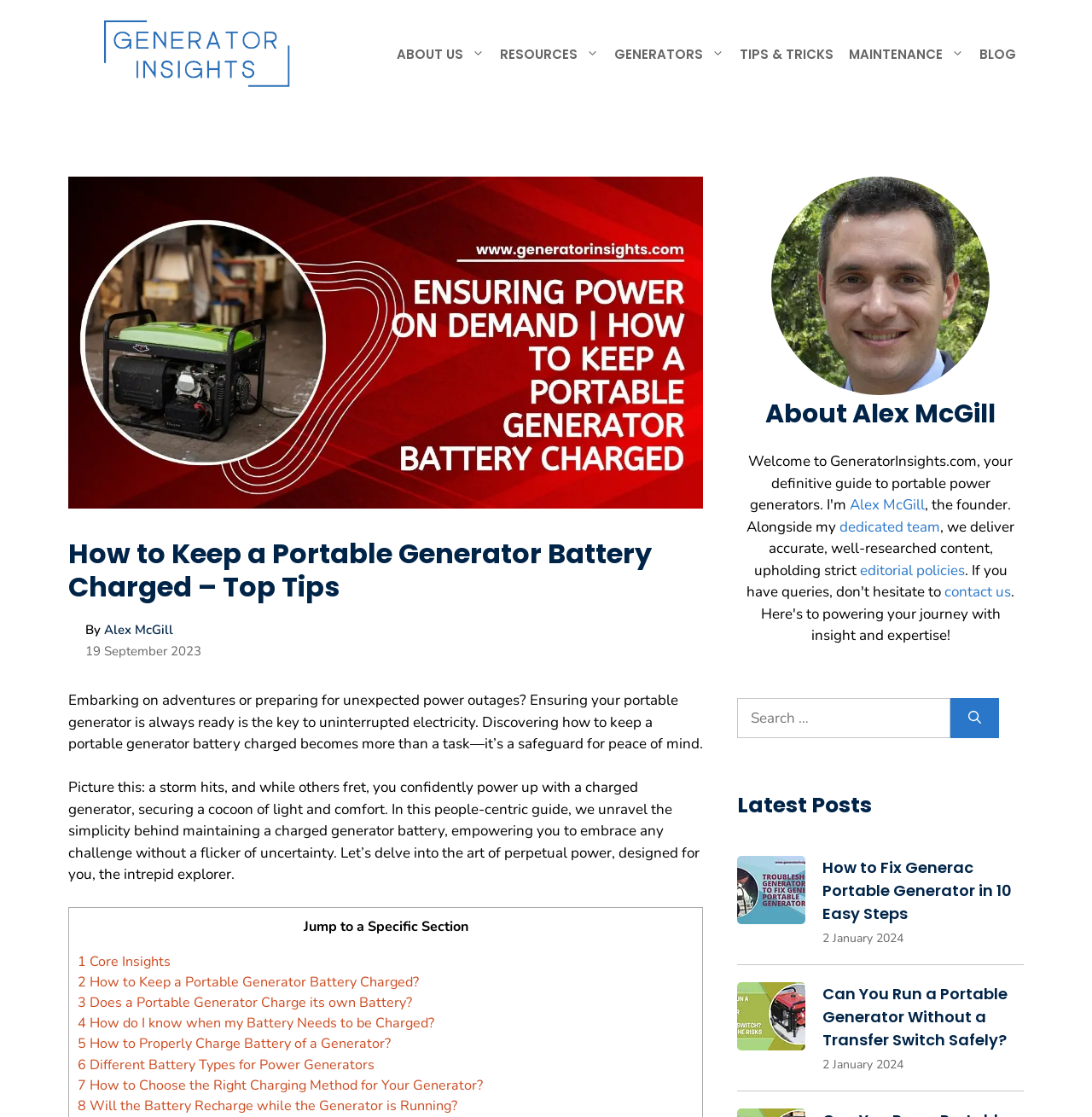Please specify the bounding box coordinates of the clickable region necessary for completing the following instruction: "Read the article 'How to Fix Generac Portable Generator in 10 Easy Steps'". The coordinates must consist of four float numbers between 0 and 1, i.e., [left, top, right, bottom].

[0.753, 0.766, 0.938, 0.828]